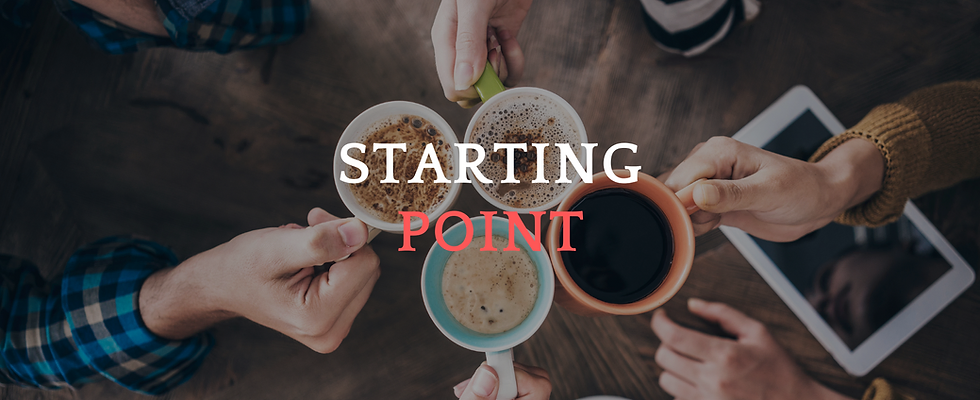Give a concise answer of one word or phrase to the question: 
What is the purpose of the Starting Point program?

To create a safe space for individuals to explore faith